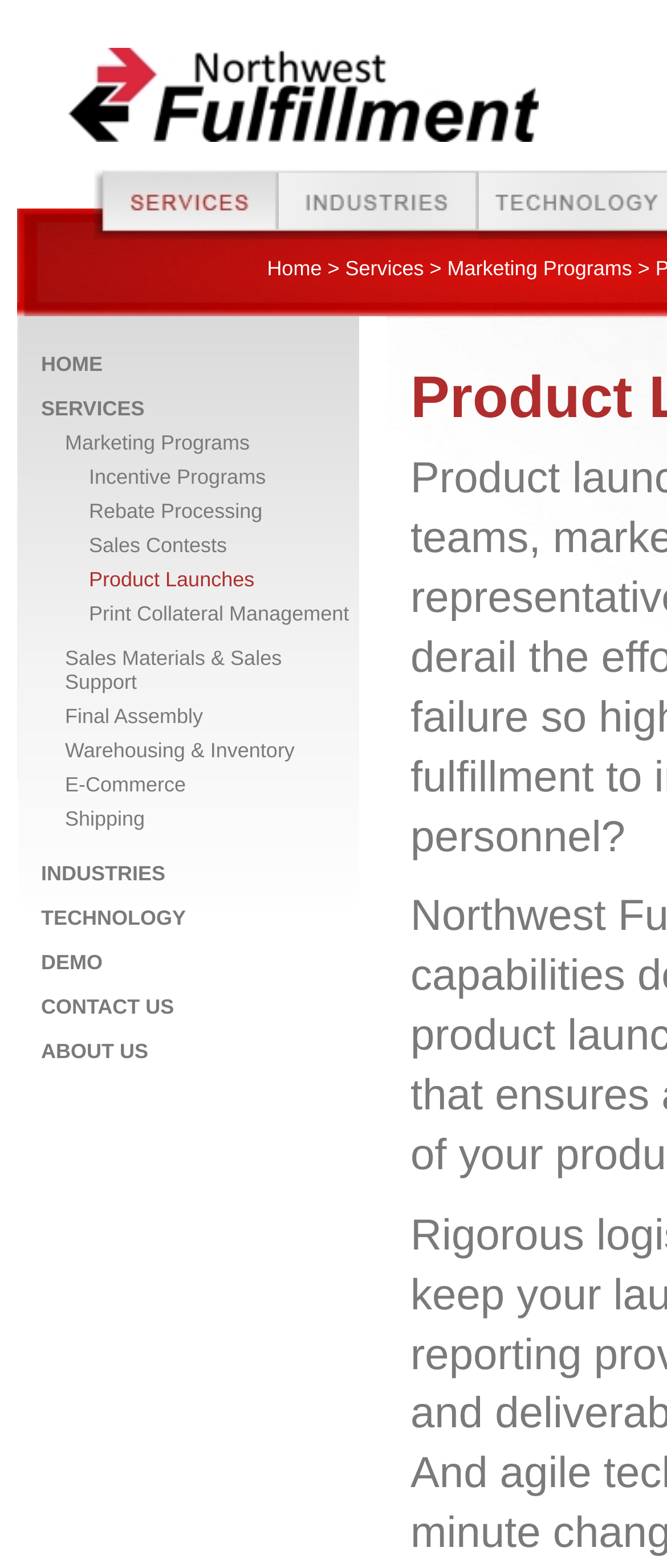Please identify the bounding box coordinates of the element's region that should be clicked to execute the following instruction: "Contact Us". The bounding box coordinates must be four float numbers between 0 and 1, i.e., [left, top, right, bottom].

[0.062, 0.634, 0.261, 0.65]